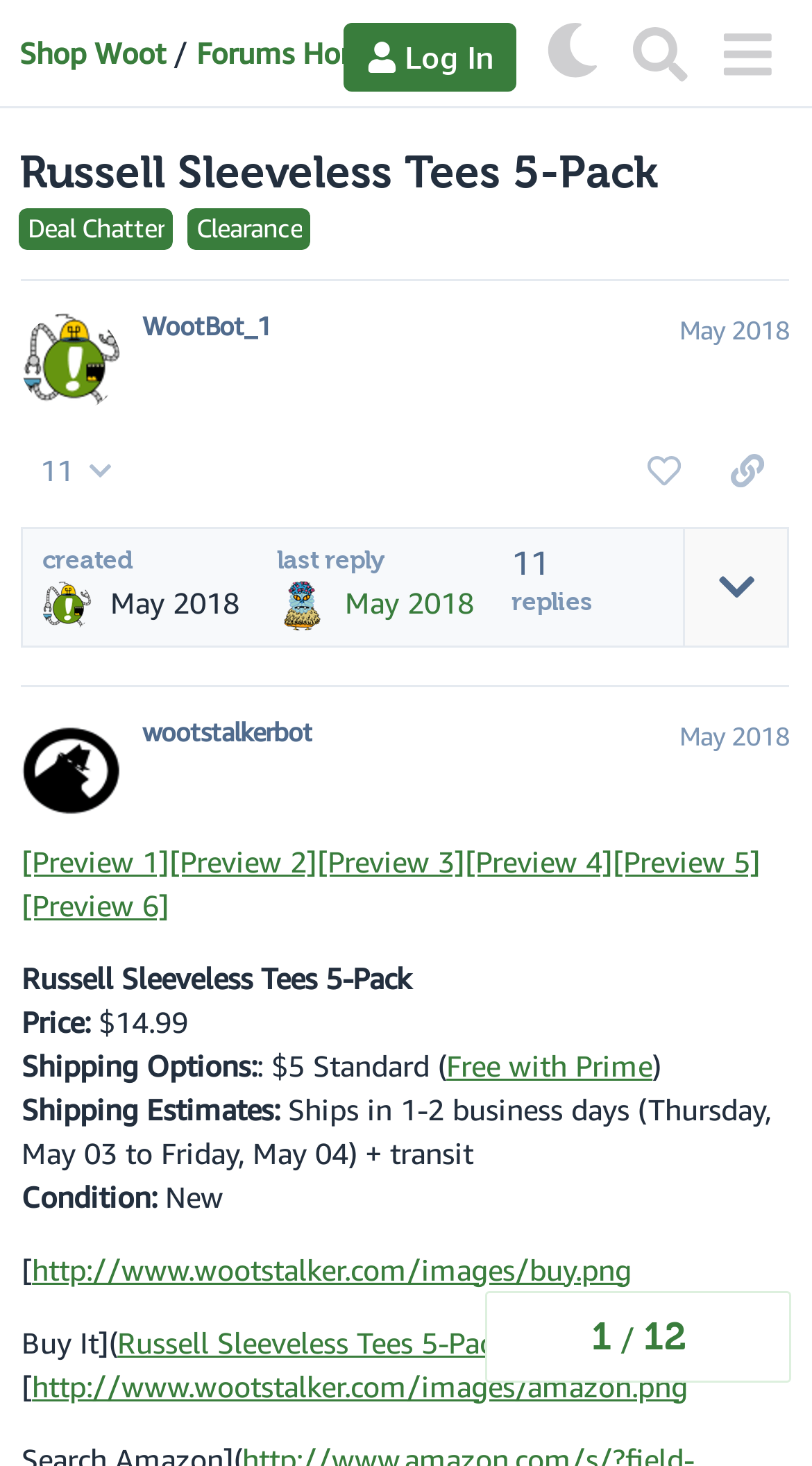Indicate the bounding box coordinates of the element that needs to be clicked to satisfy the following instruction: "Log in to the website". The coordinates should be four float numbers between 0 and 1, i.e., [left, top, right, bottom].

[0.424, 0.015, 0.637, 0.062]